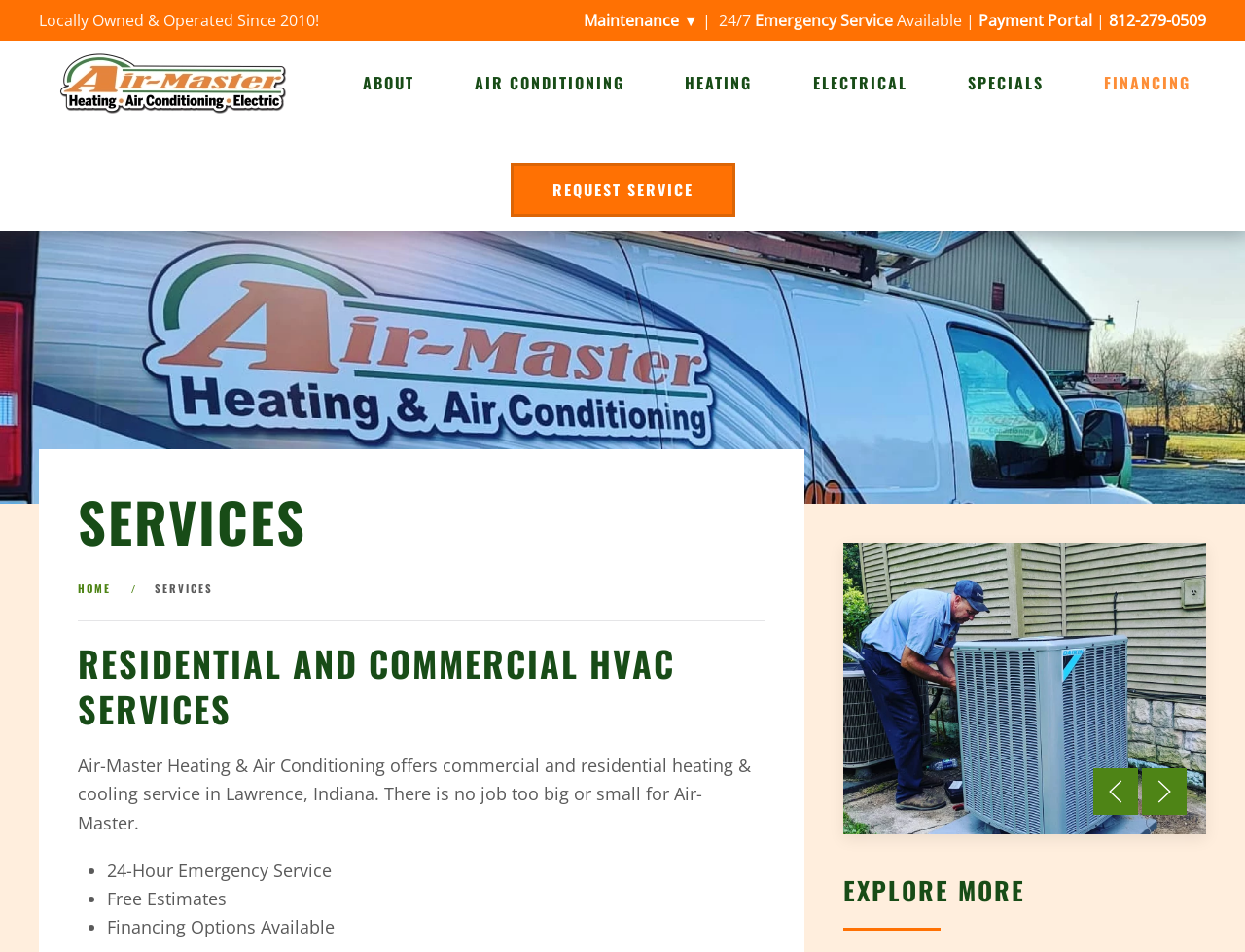What is the name of the section that lists services?
From the screenshot, supply a one-word or short-phrase answer.

SERVICES